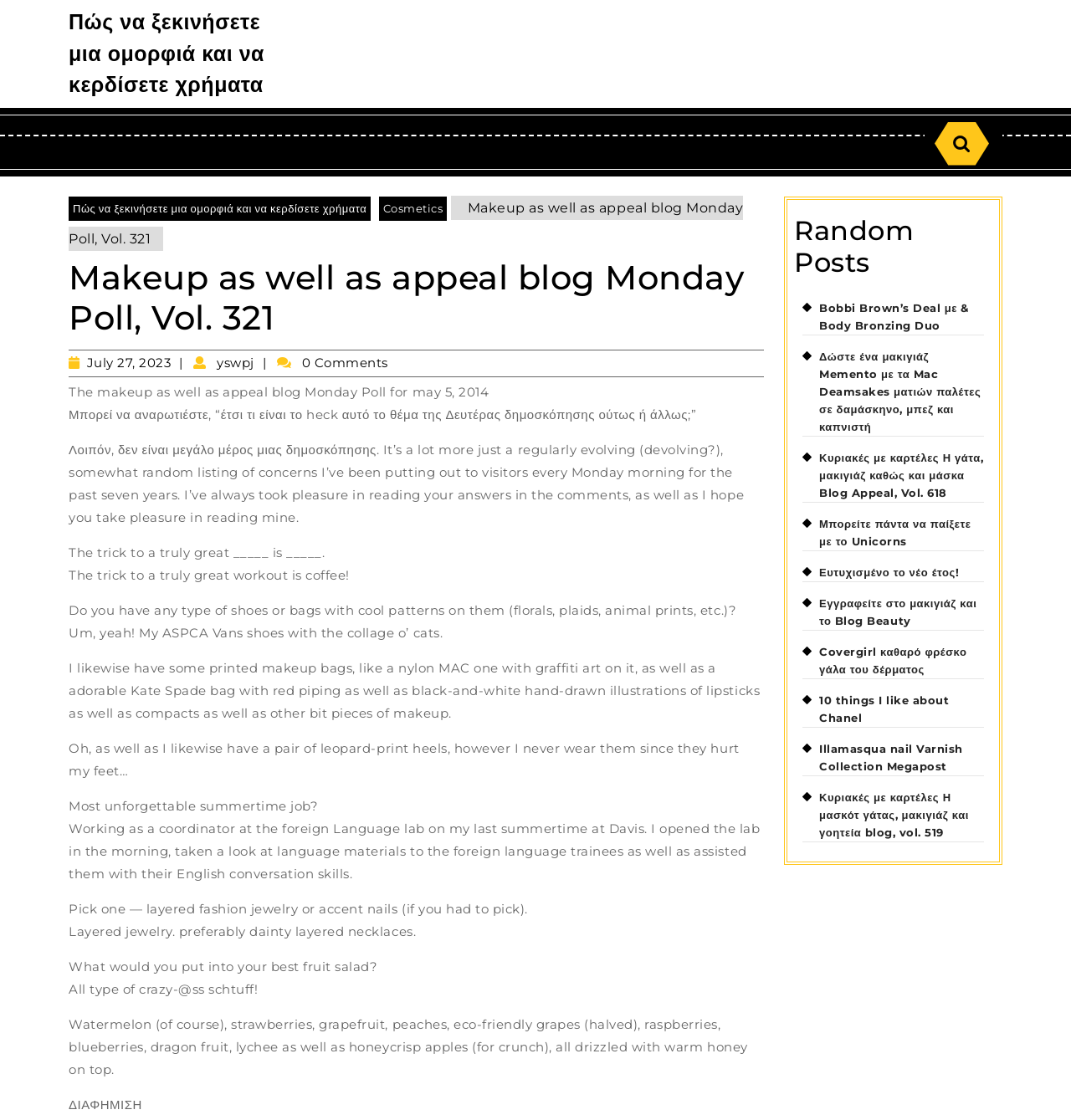Could you provide the bounding box coordinates for the portion of the screen to click to complete this instruction: "Click the 'Home' link"?

None